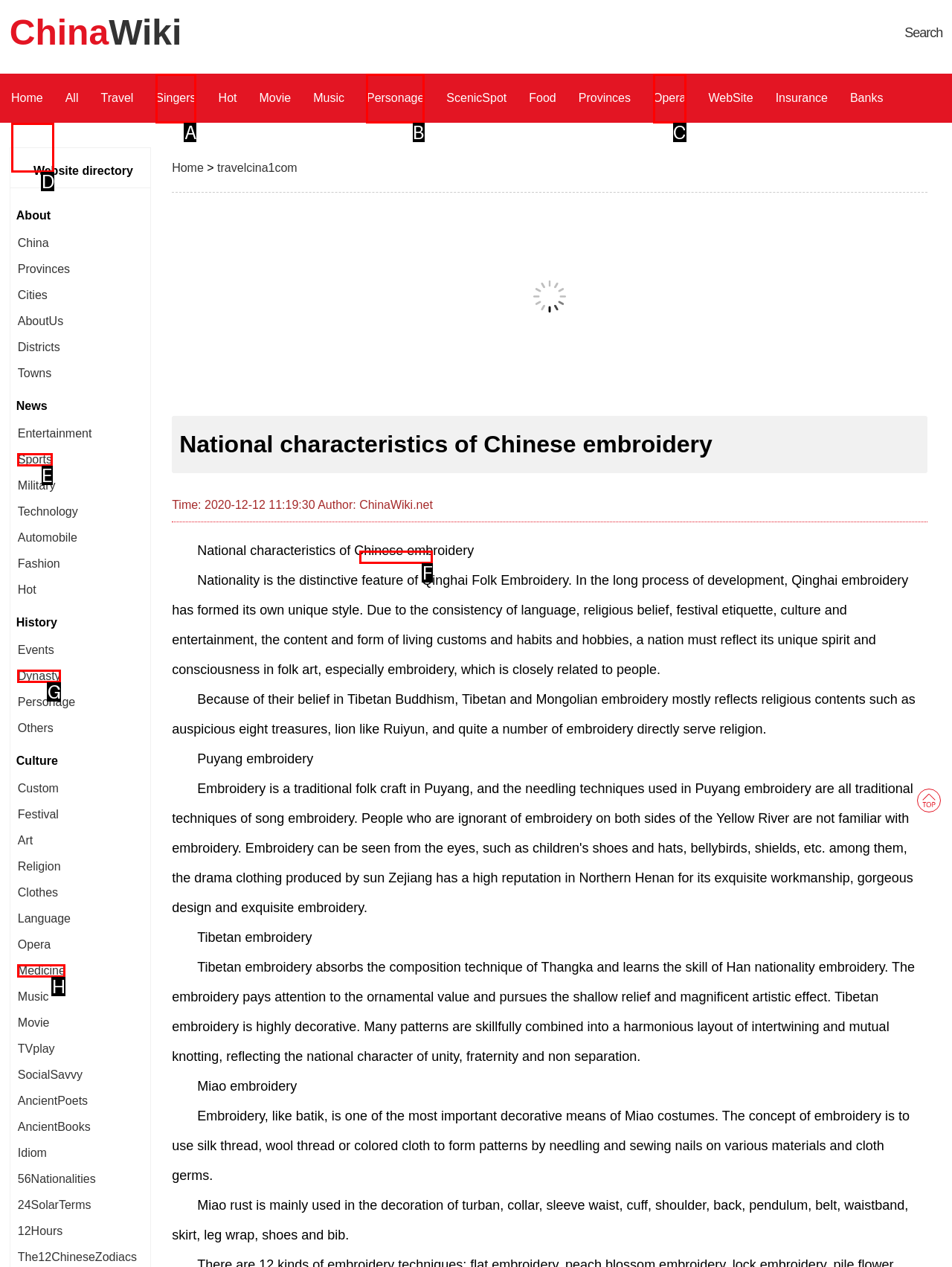Match the description: Opera to one of the options shown. Reply with the letter of the best match.

C